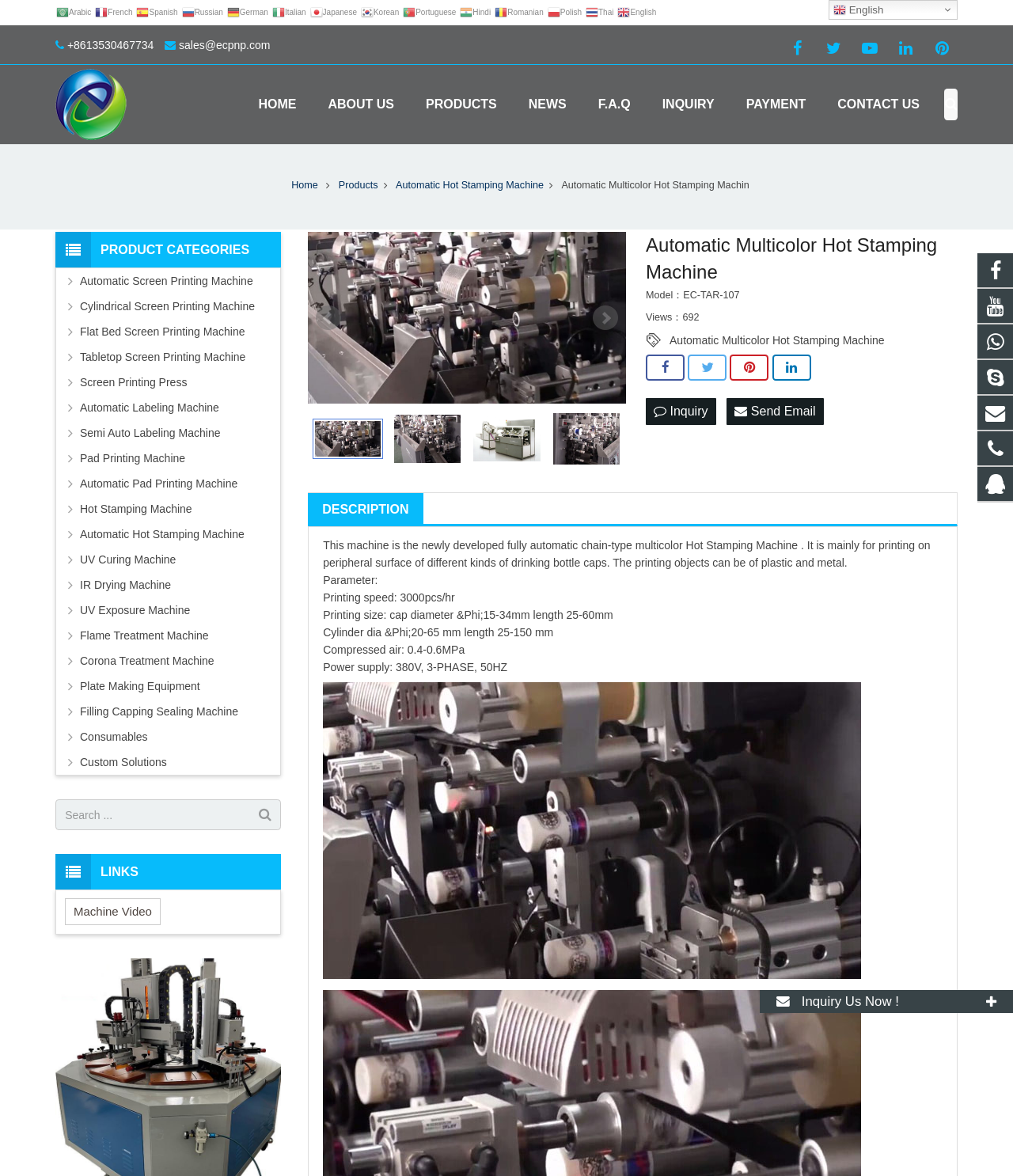Offer a detailed account of what is visible on the webpage.

The webpage is about an "Automatic Multicolor Hot Stamping Machine" and appears to be a product page. At the top, there are 14 language options, each represented by a flag icon and a link, aligned horizontally across the page. Below the language options, there is a logo of "EC Printing Machine Factory Limited" on the left, and a navigation menu with links to "HOME", "ABOUT US", "PRODUCTS", "NEWS", "F.A.Q", "INQUIRY", and "CONTACT US" on the right.

On the left side of the page, there is a search bar with a magnifying glass icon. Below the search bar, there are two columns of links, with the left column having links to "Home", "Products", and "Automatic Hot Stamping Machine", and the right column having links to social media platforms.

The main content of the page is an article about the "Automatic Multicolor Hot Stamping Machine". The article has a heading and a brief description of the machine, which is a fully automatic chain-type multicolor hot stamping machine for printing on peripheral surfaces of different kinds of drinking bottle caps. The machine can print on plastic and metal objects.

Below the description, there are four images of the machine, each with a link to the product. There are also links to "Prev" and "Next" pages, suggesting that there are more products or images to view. Additionally, there are several links to inquire about the product, including a "Send Email" button.

At the bottom of the page, there is a section with a heading "DESCRIPTION", which provides more detailed information about the machine.